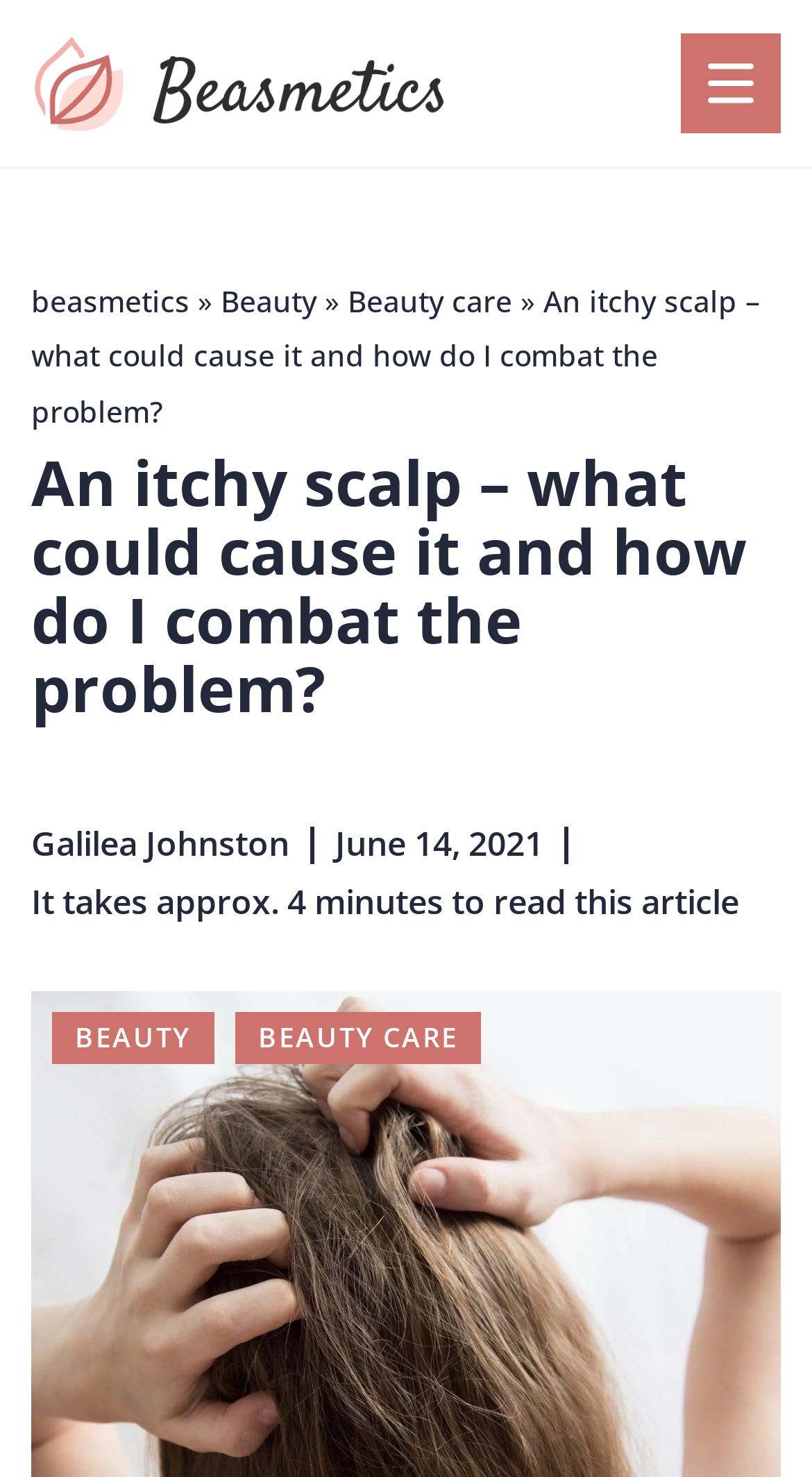How long does it take to read the article?
Could you answer the question in a detailed manner, providing as much information as possible?

I found the reading time by looking at the static text element below the author's name, which has the text 'It takes approx. 4 minutes to read this article' and is located at coordinates [0.038, 0.595, 0.91, 0.626].